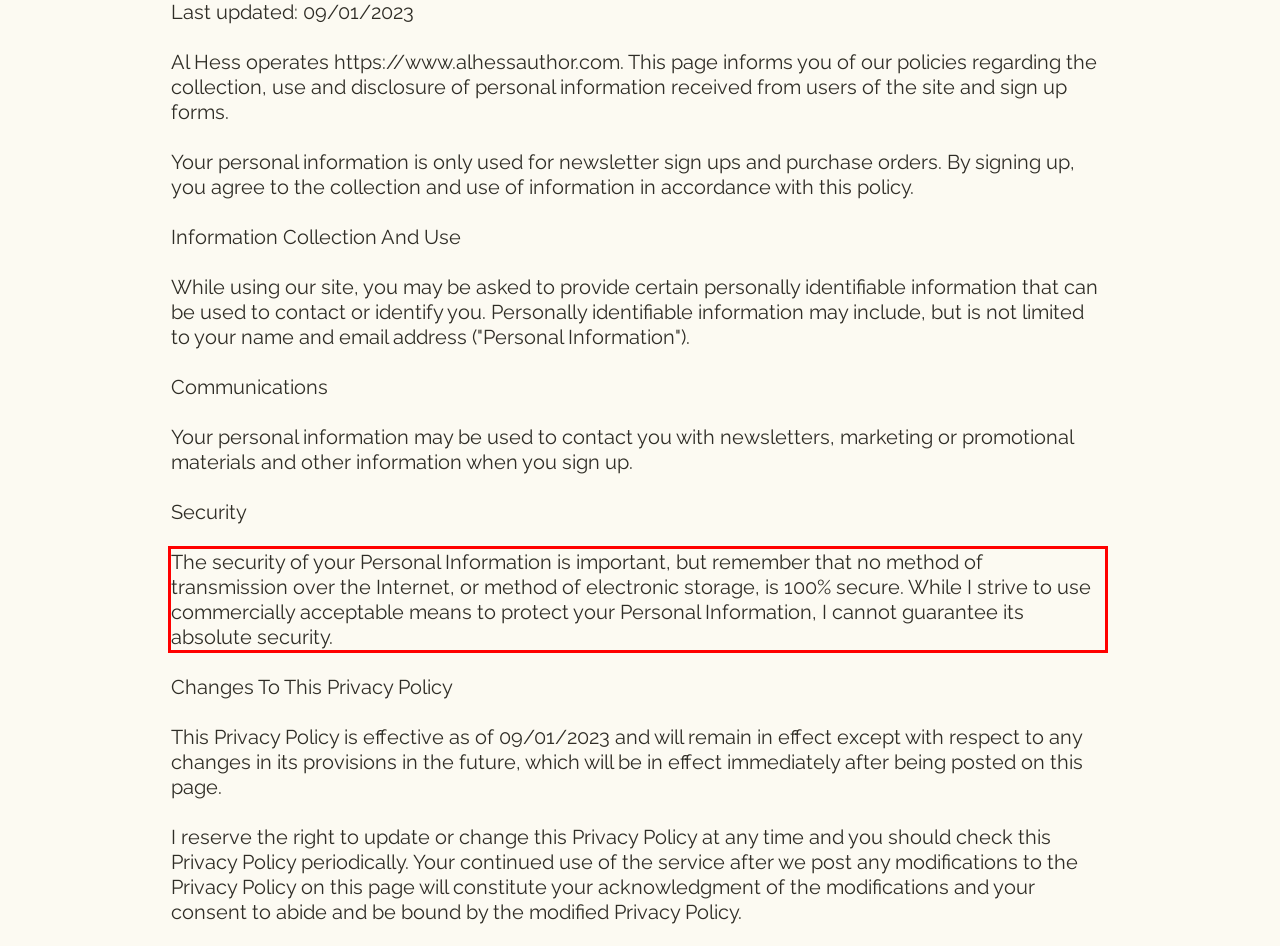You are given a screenshot showing a webpage with a red bounding box. Perform OCR to capture the text within the red bounding box.

The security of your Personal Information is important, but remember that no method of transmission over the Internet, or method of electronic storage, is 100% secure. While I strive to use commercially acceptable means to protect your Personal Information, I cannot guarantee its absolute security.